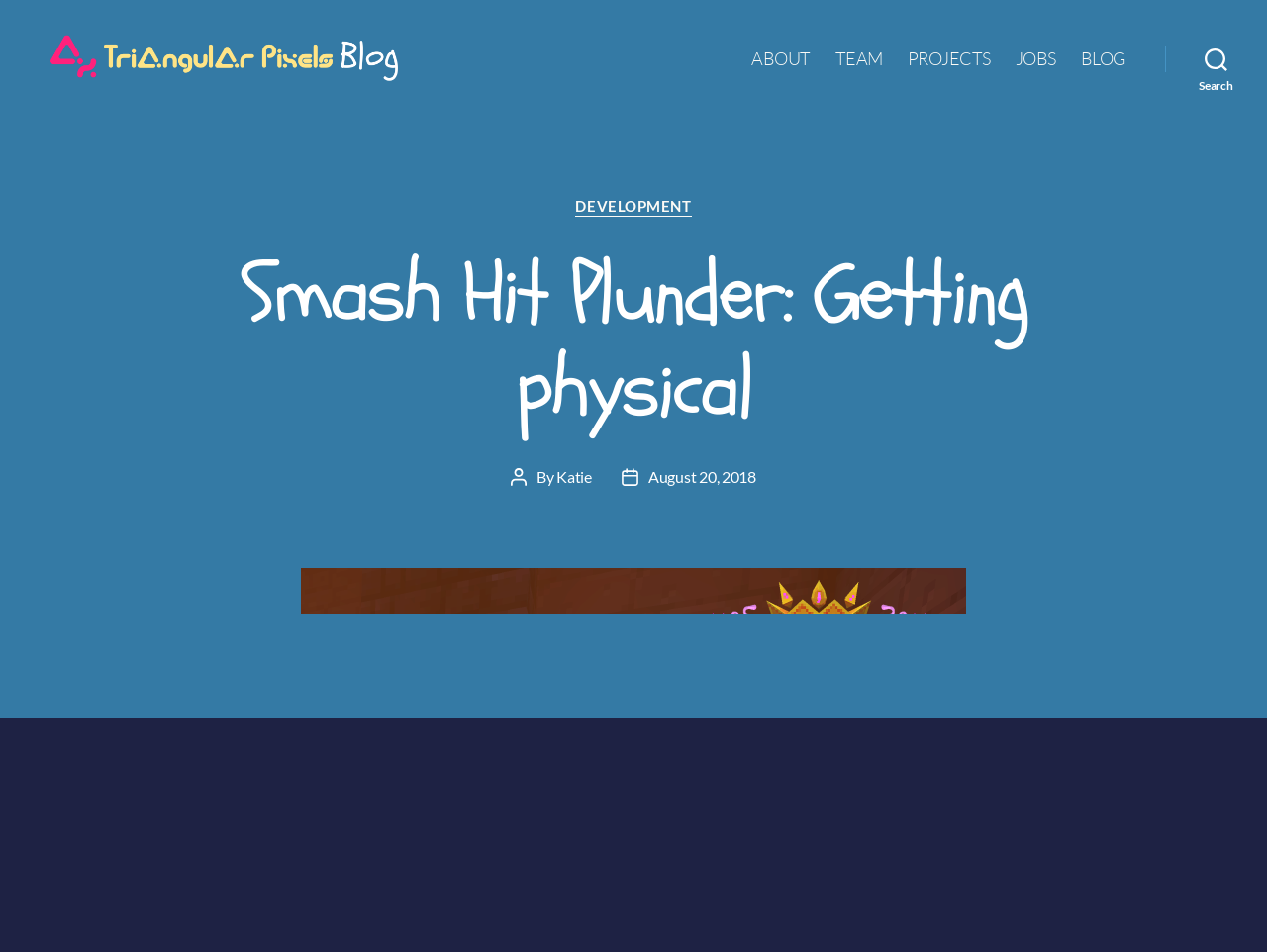Please specify the bounding box coordinates in the format (top-left x, top-left y, bottom-right x, bottom-right y), with all values as floating point numbers between 0 and 1. Identify the bounding box of the UI element described by: PROJECTS

[0.716, 0.065, 0.782, 0.087]